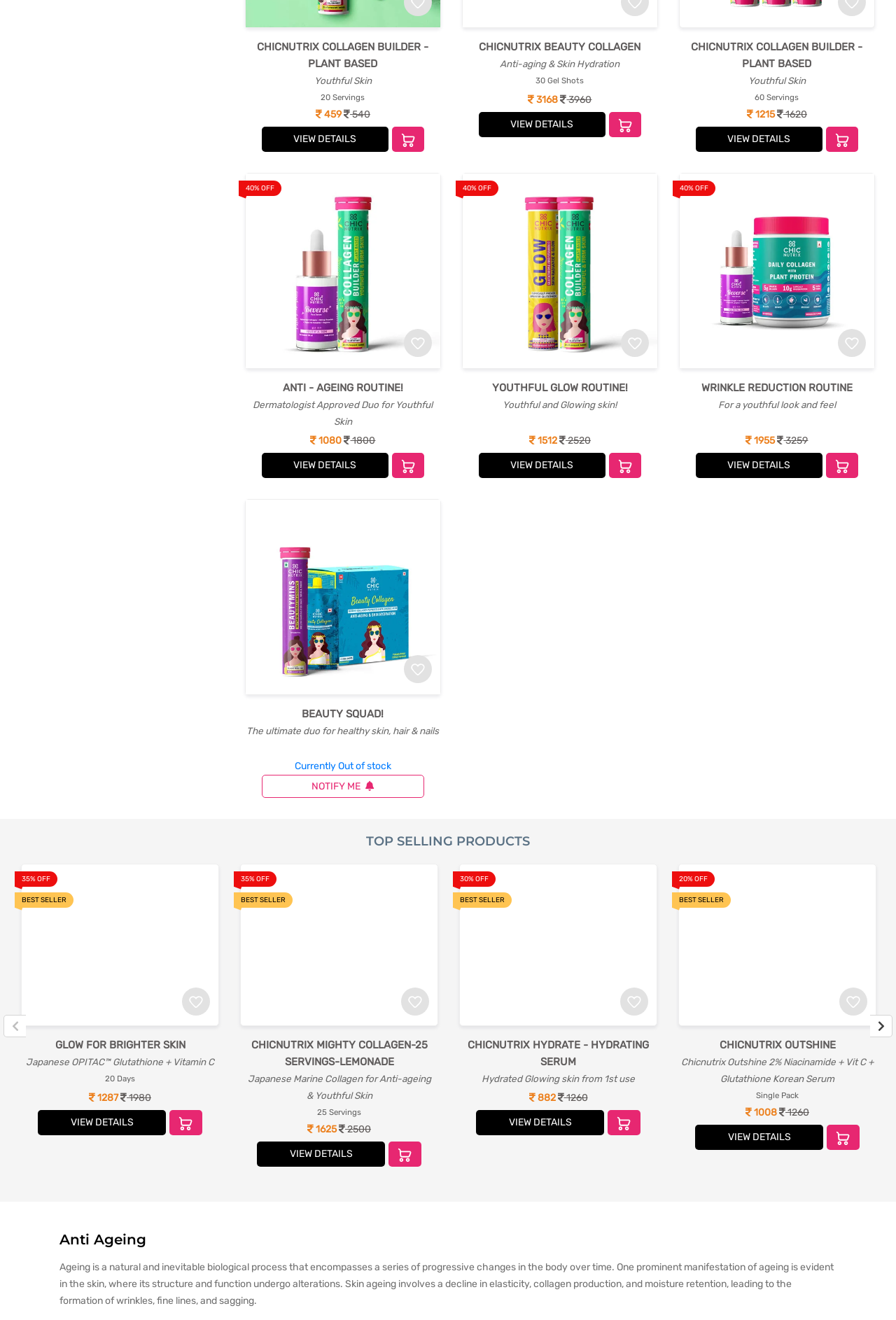Identify the bounding box for the UI element described as: "Currently Out of stock". Ensure the coordinates are four float numbers between 0 and 1, formatted as [left, top, right, bottom].

[0.329, 0.576, 0.437, 0.585]